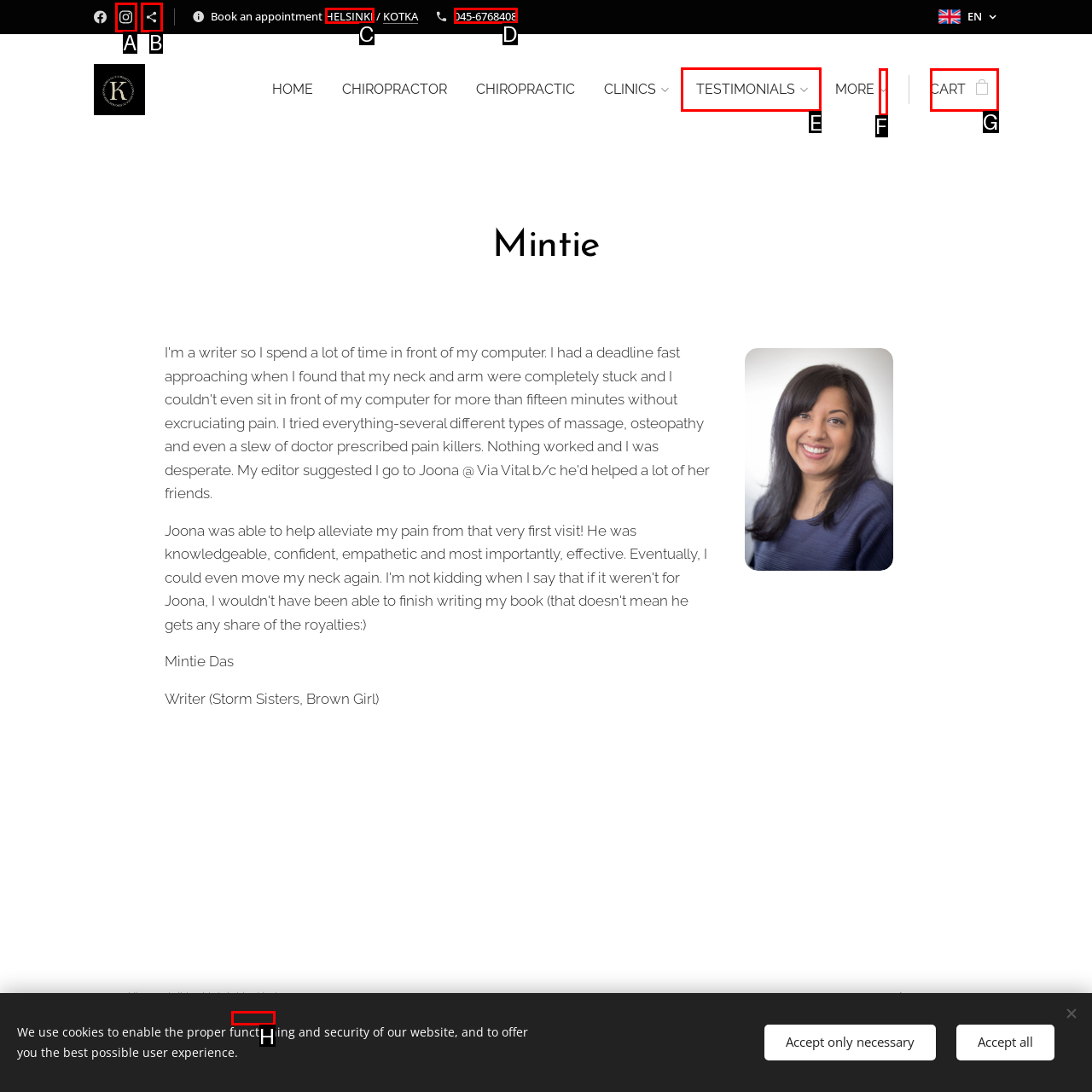For the given instruction: View testimonials, determine which boxed UI element should be clicked. Answer with the letter of the corresponding option directly.

E